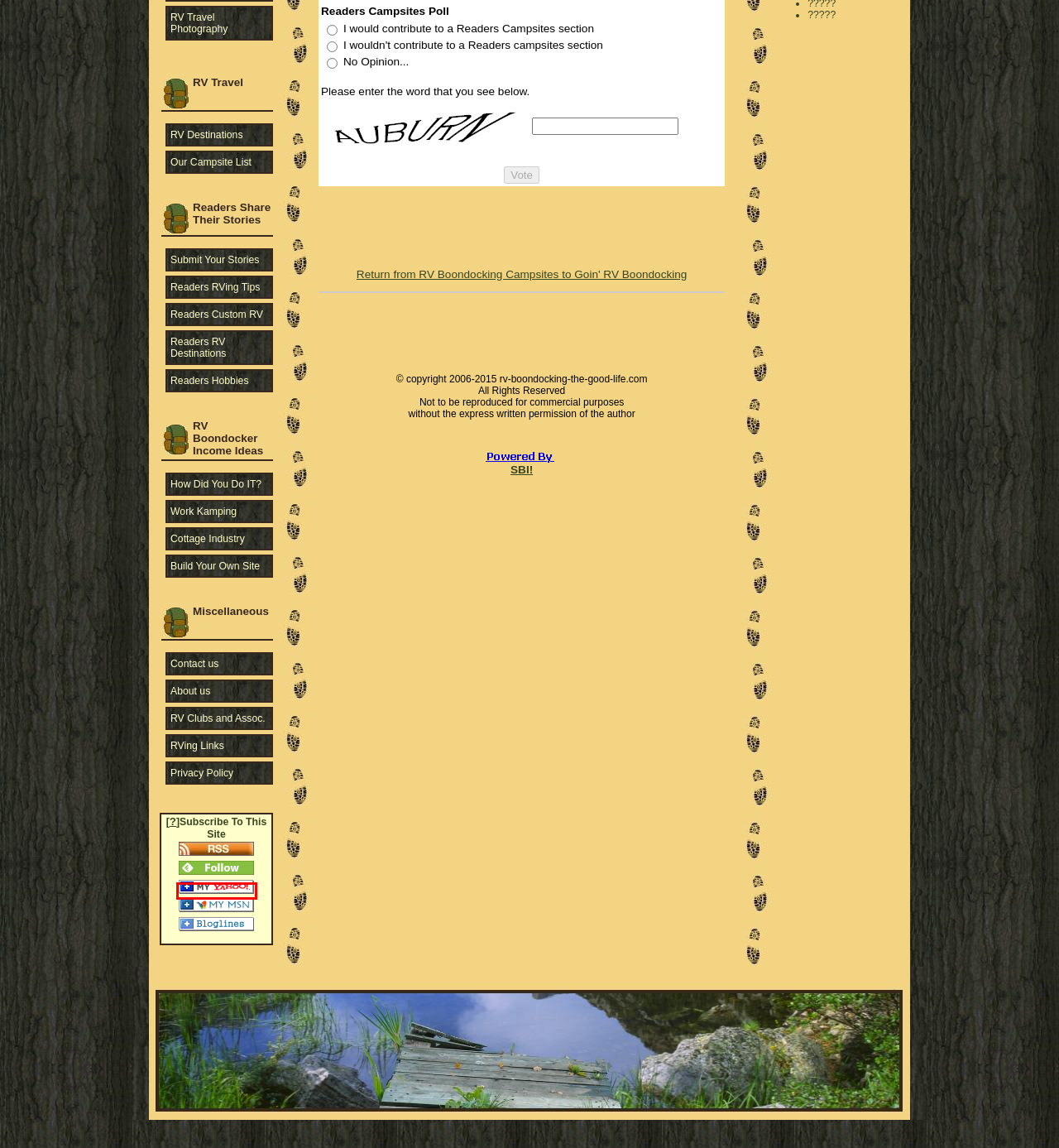You have a screenshot of a webpage with a red bounding box highlighting a UI element. Your task is to select the best webpage description that corresponds to the new webpage after clicking the element. Here are the descriptions:
A. SW Montana Campsites for RV Boondocking
B. NW Montana Campsites for RV Boondocking
C. NE Washington Campsites for RV Boondocking
D. The best campsite search method for RV Boondocking
E. NE Utah Campsites for RV Boondocking
F. RV Boondocking update Blog
G. Goin' RV boondocking
H. Yahoo

H